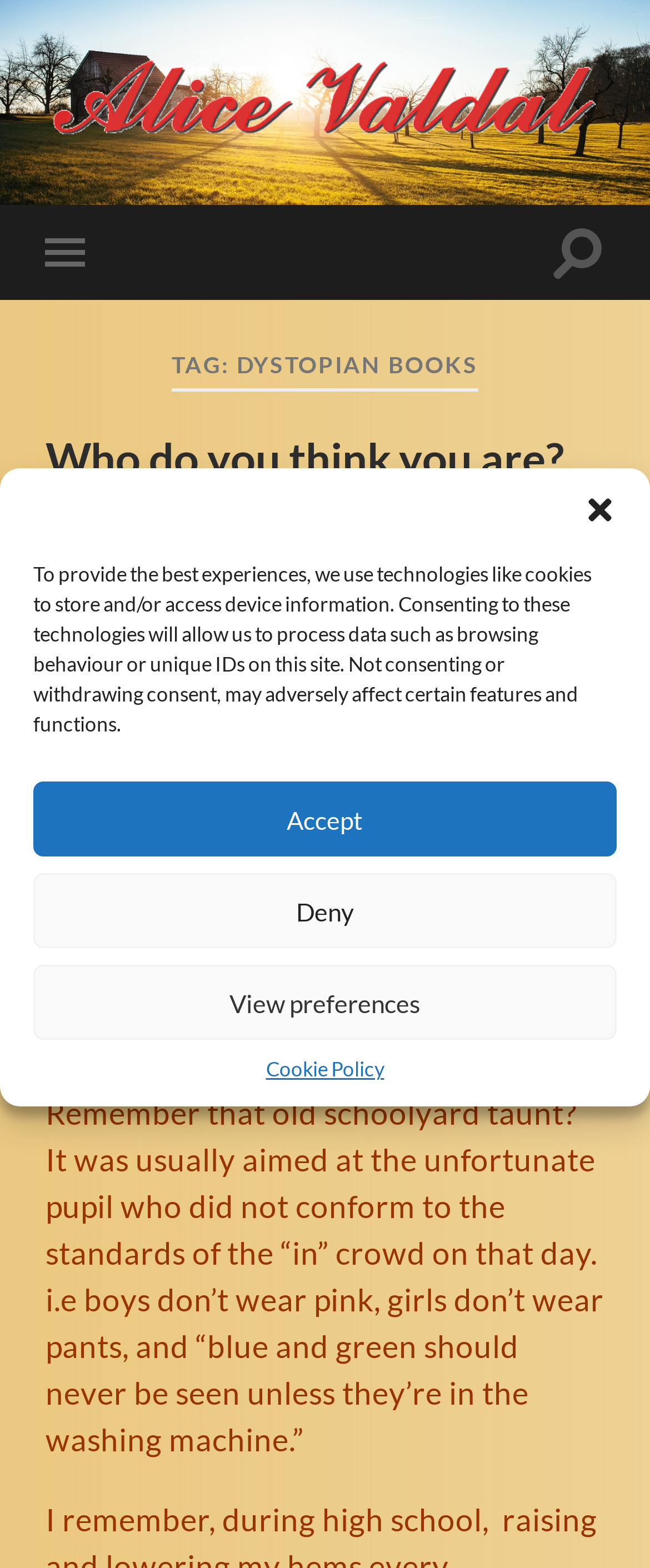What is the name of the author?
Please utilize the information in the image to give a detailed response to the question.

The name of the author can be found at the top of the webpage, where it says 'Alice Valdal' in a prominent link.